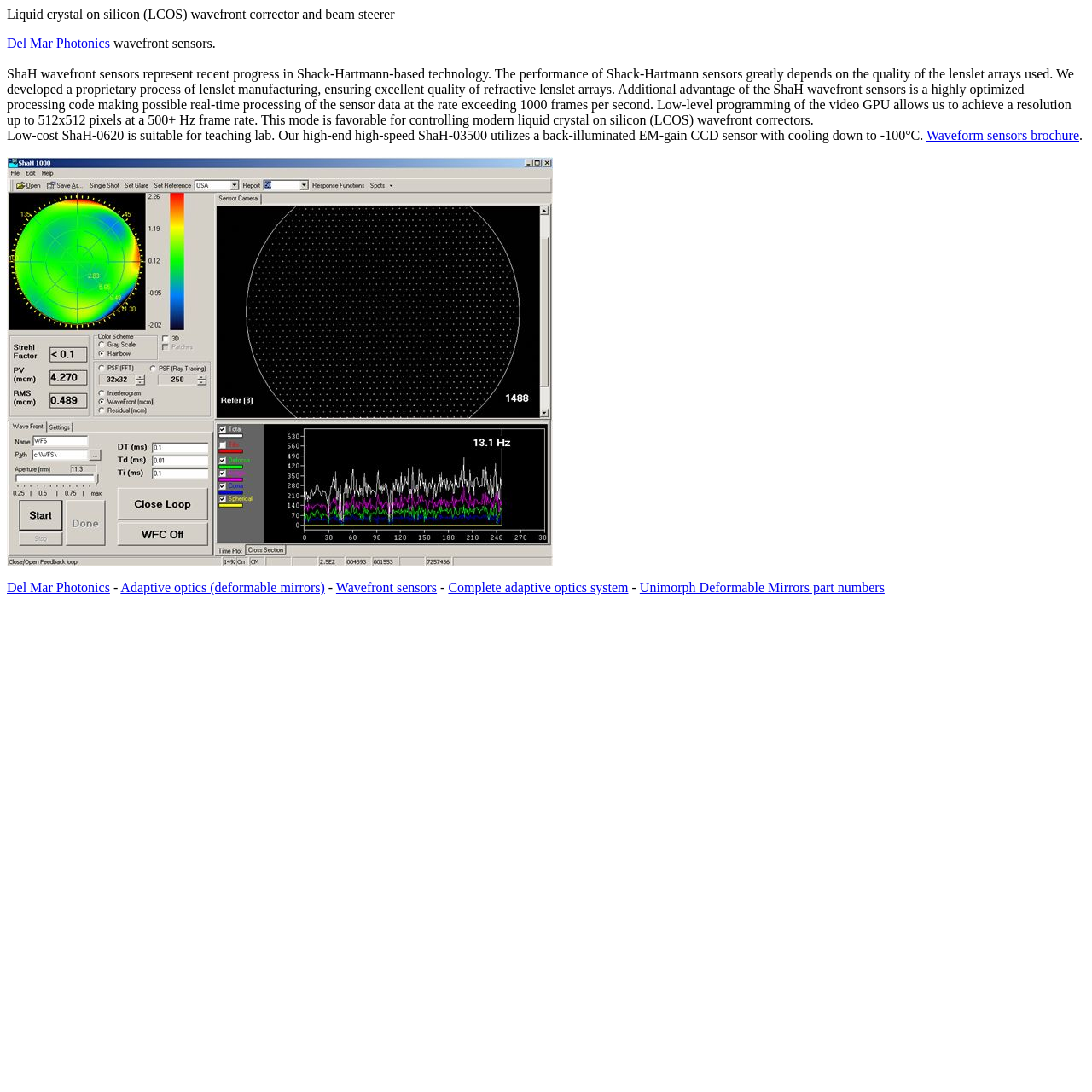Please analyze the image and provide a thorough answer to the question:
What is the resolution of the wavefront corrector?

The webpage states that the low-level programming of the video GPU allows us to achieve a resolution up to 512x512 pixels at a 500+ Hz frame rate, which is favorable for controlling modern liquid crystal on silicon (LCOS) wavefront correctors.